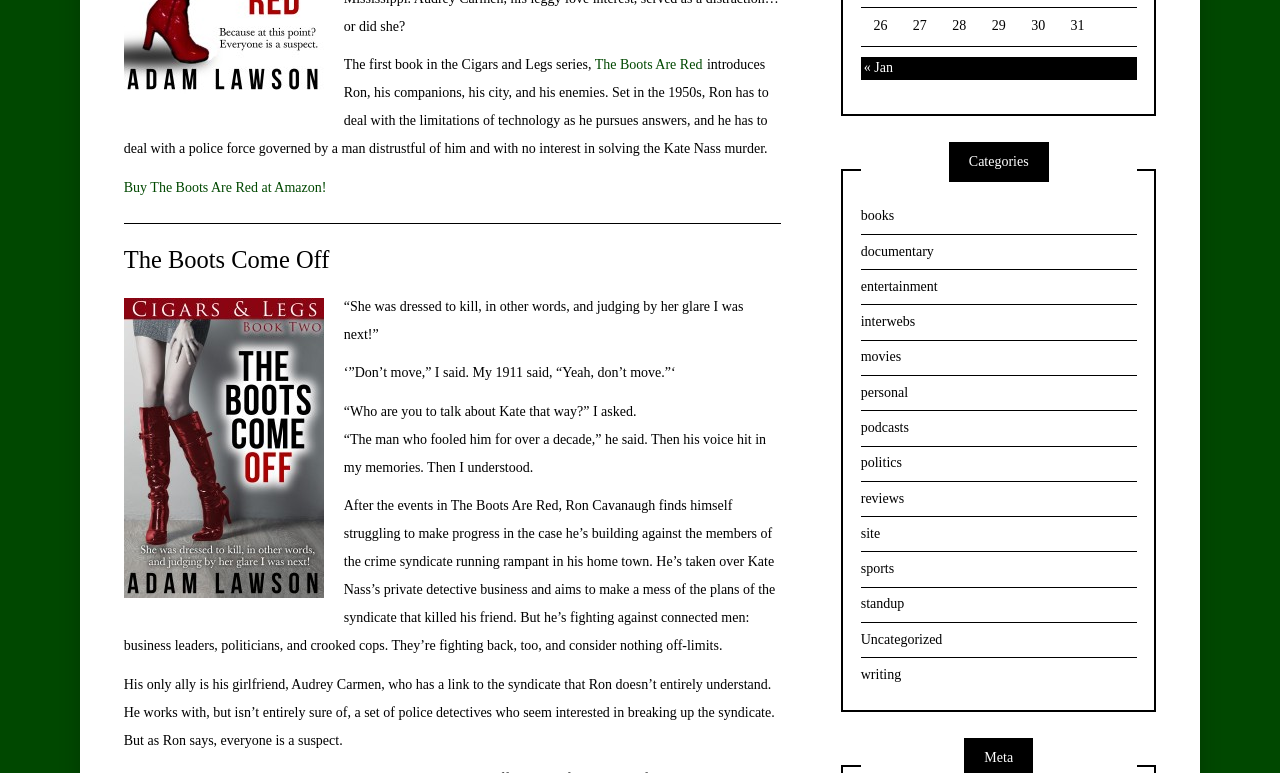Given the element description Services, specify the bounding box coordinates of the corresponding UI element in the format (top-left x, top-left y, bottom-right x, bottom-right y). All values must be between 0 and 1.

None